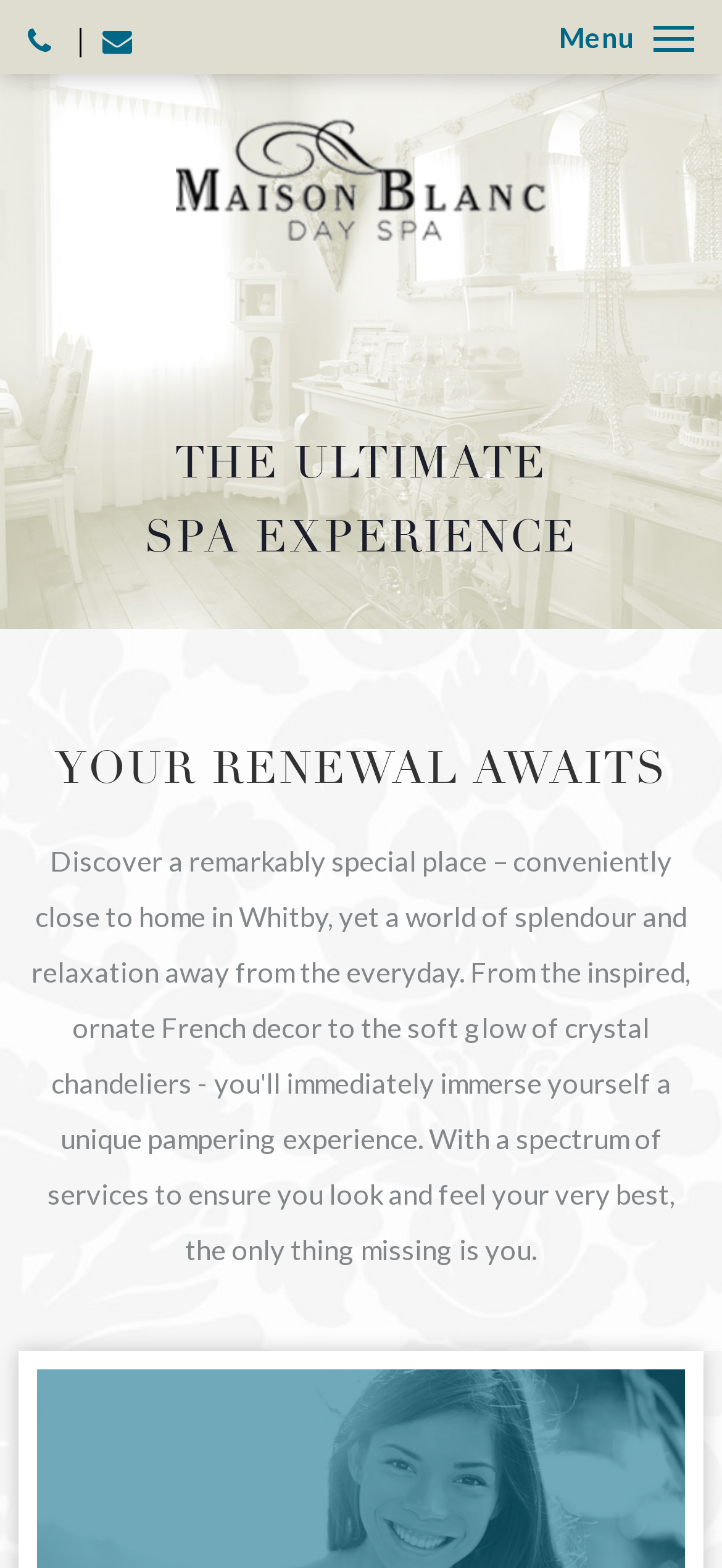What is the function of the 'Go' button?
Please provide a comprehensive answer based on the information in the image.

The 'Go' button is located next to the textbox labeled 'enter your email...', suggesting that it is used to submit the entered email address to receive some kind of information or subscription.